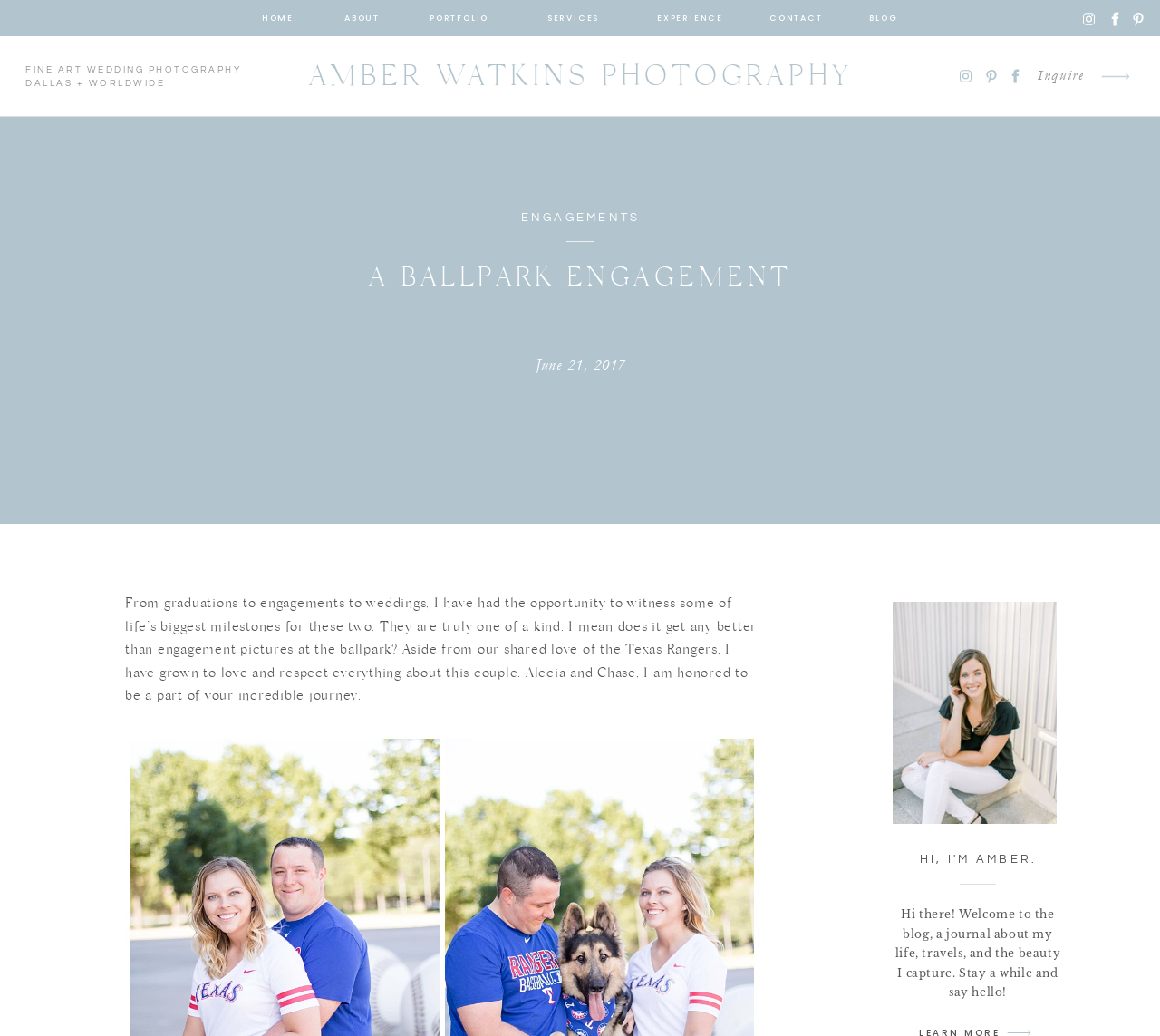Find the bounding box coordinates for the UI element that matches this description: "about".

[0.295, 0.01, 0.33, 0.026]